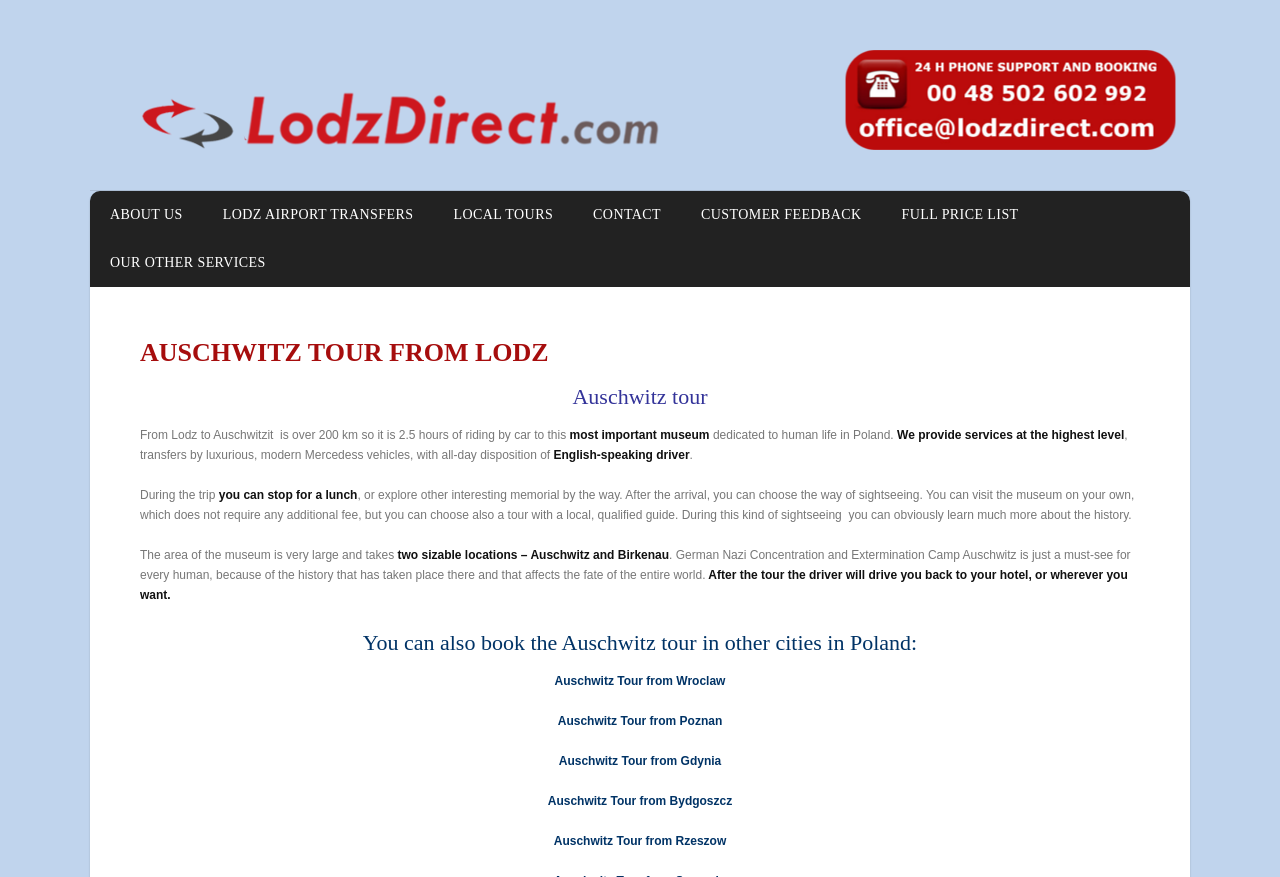Please determine the bounding box coordinates of the element to click in order to execute the following instruction: "Explore the Auschwitz Tour from Wroclaw". The coordinates should be four float numbers between 0 and 1, specified as [left, top, right, bottom].

[0.433, 0.769, 0.567, 0.784]